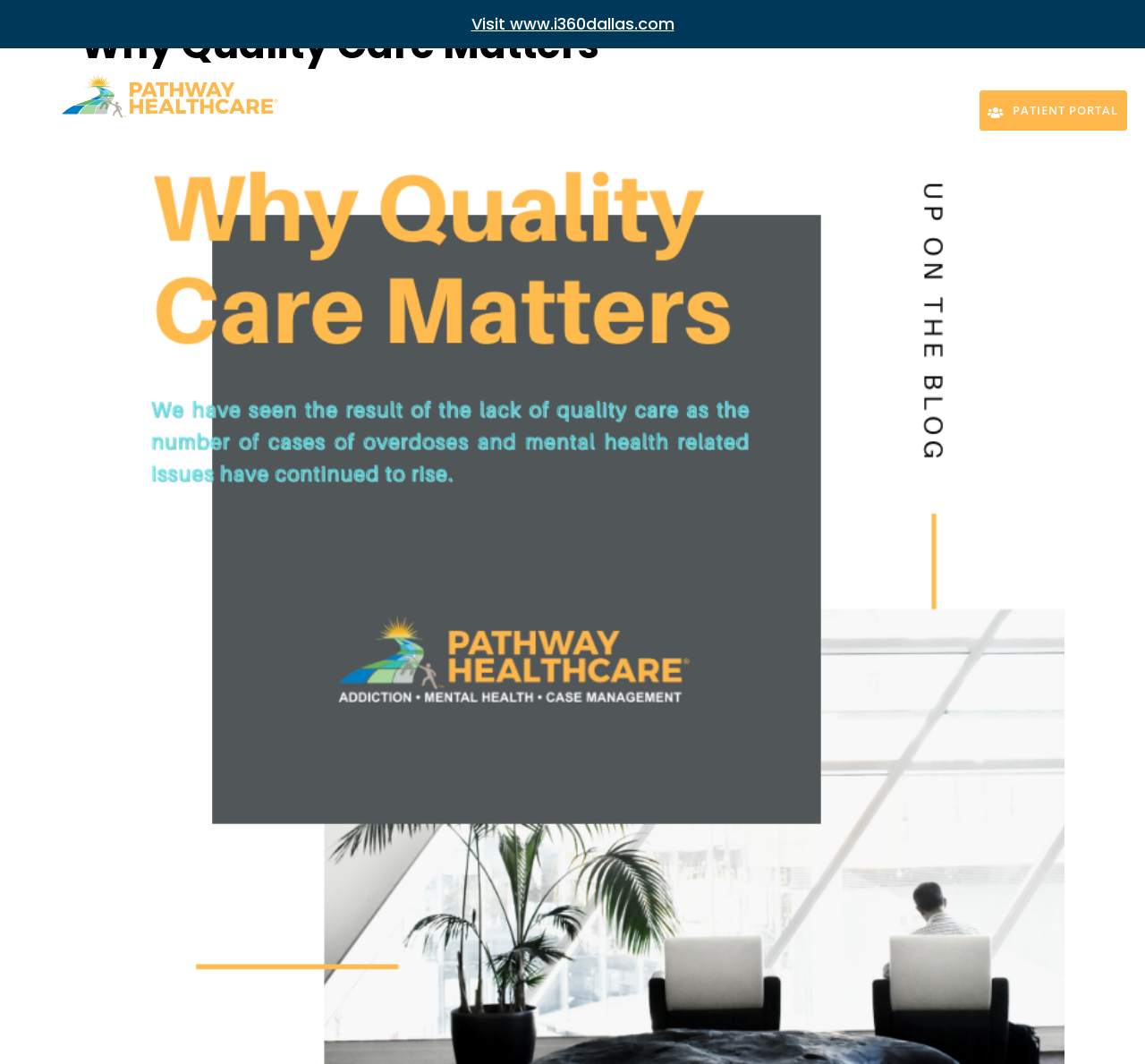Provide the bounding box coordinates of the area you need to click to execute the following instruction: "access patient portal".

[0.855, 0.085, 0.984, 0.123]